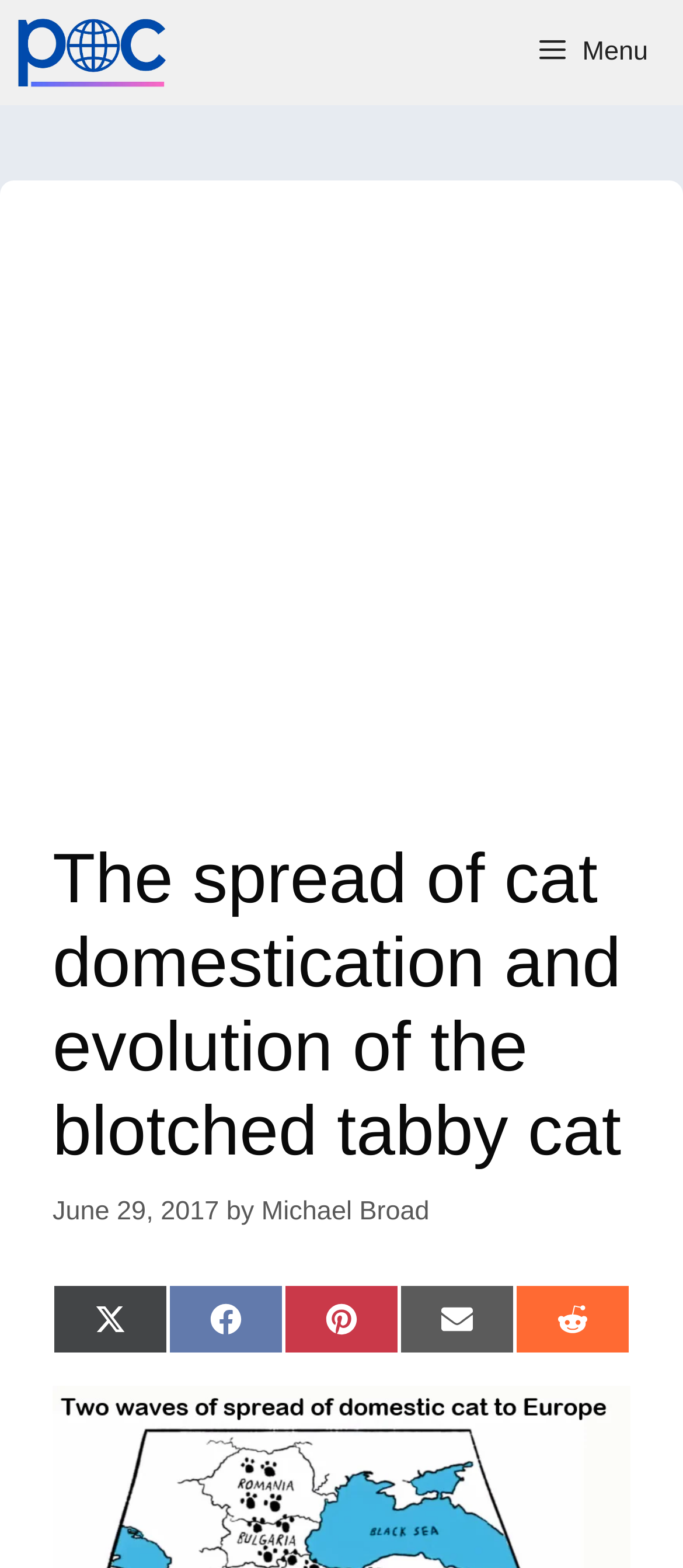Find the main header of the webpage and produce its text content.

The spread of cat domestication and evolution of the blotched tabby cat